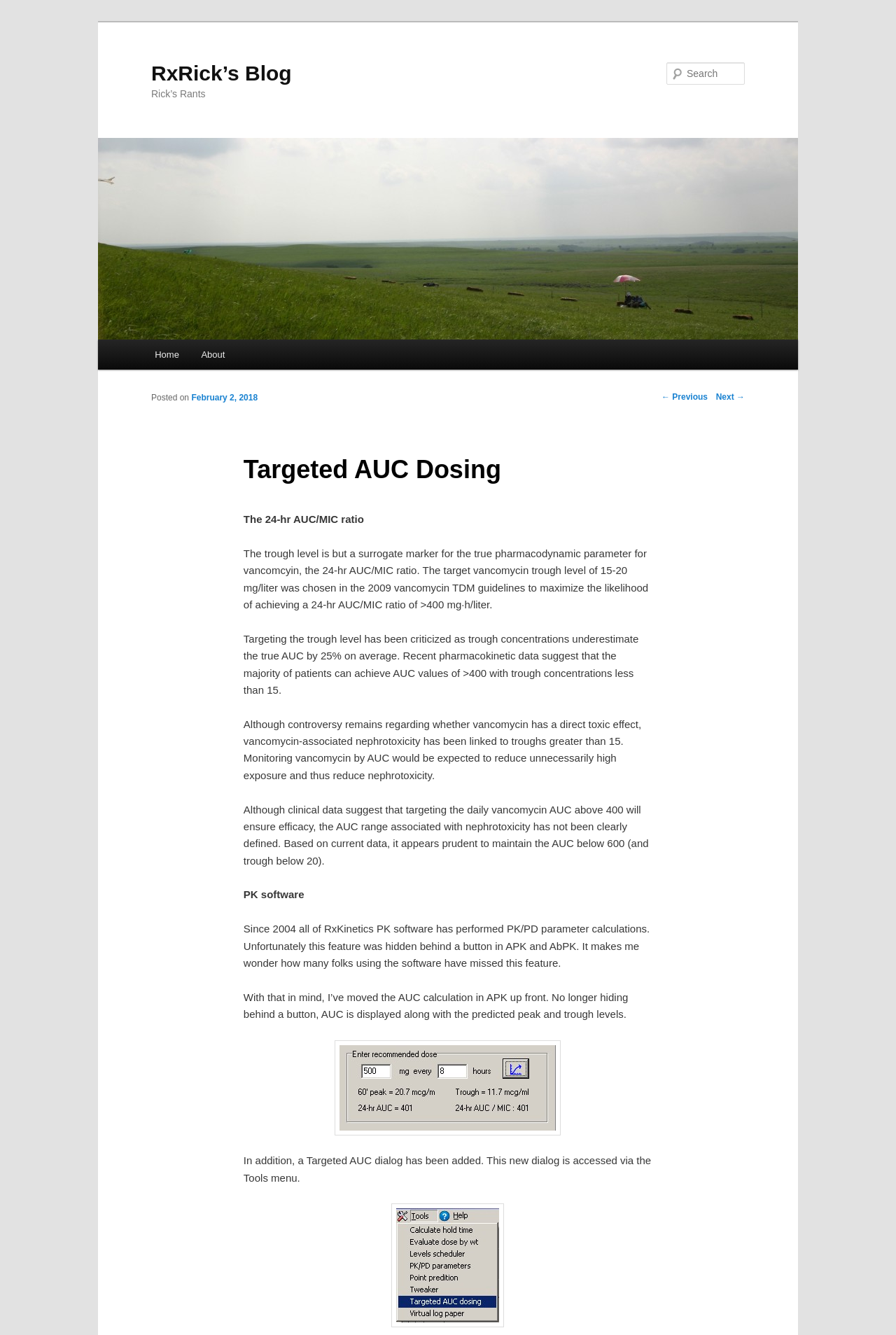What is the date of this post?
Examine the screenshot and reply with a single word or phrase.

February 2, 2018